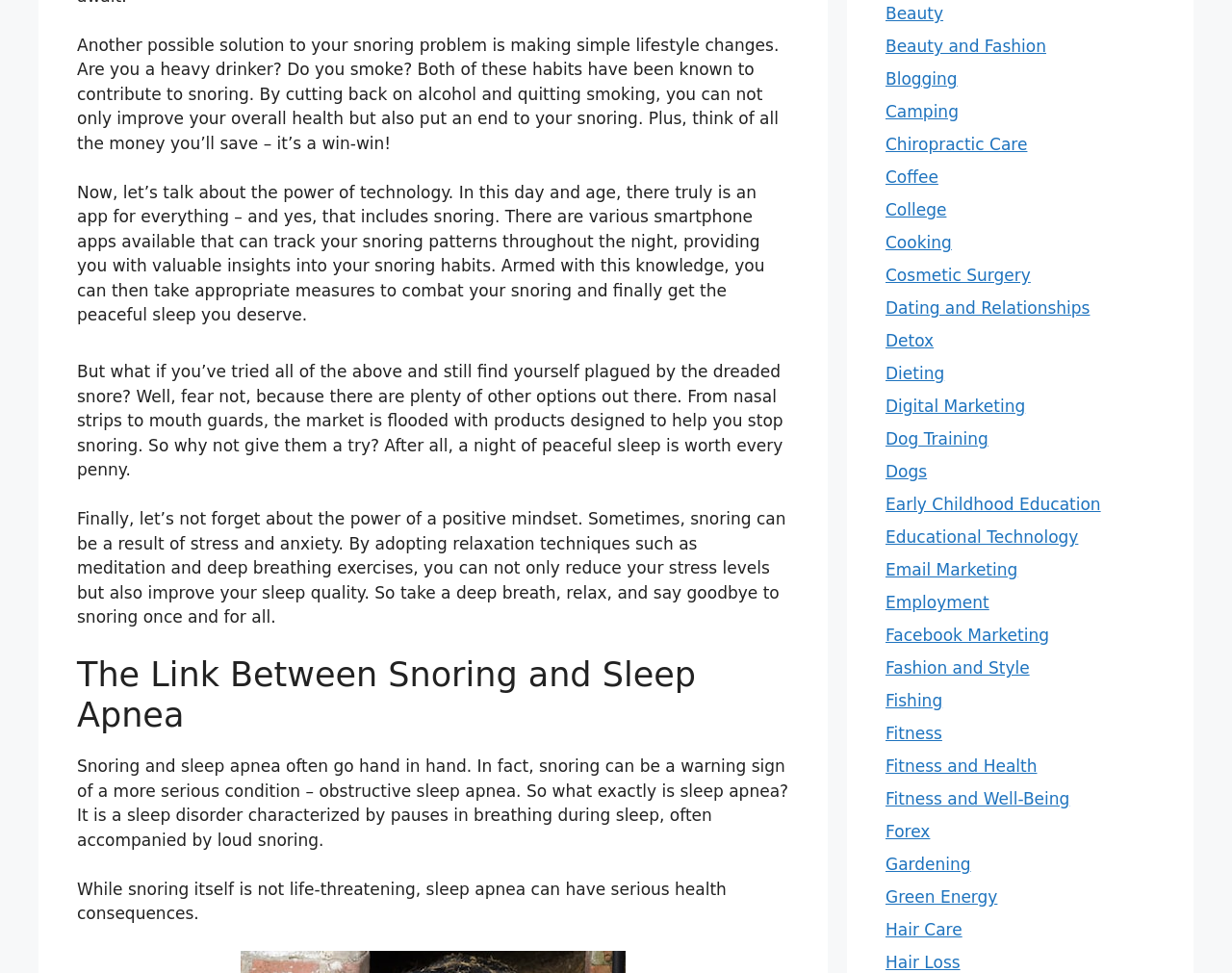What is the relationship between snoring and sleep apnea?
Based on the screenshot, give a detailed explanation to answer the question.

The webpage states that snoring and sleep apnea often go hand in hand, and snoring can be a warning sign of a more serious condition - obstructive sleep apnea.